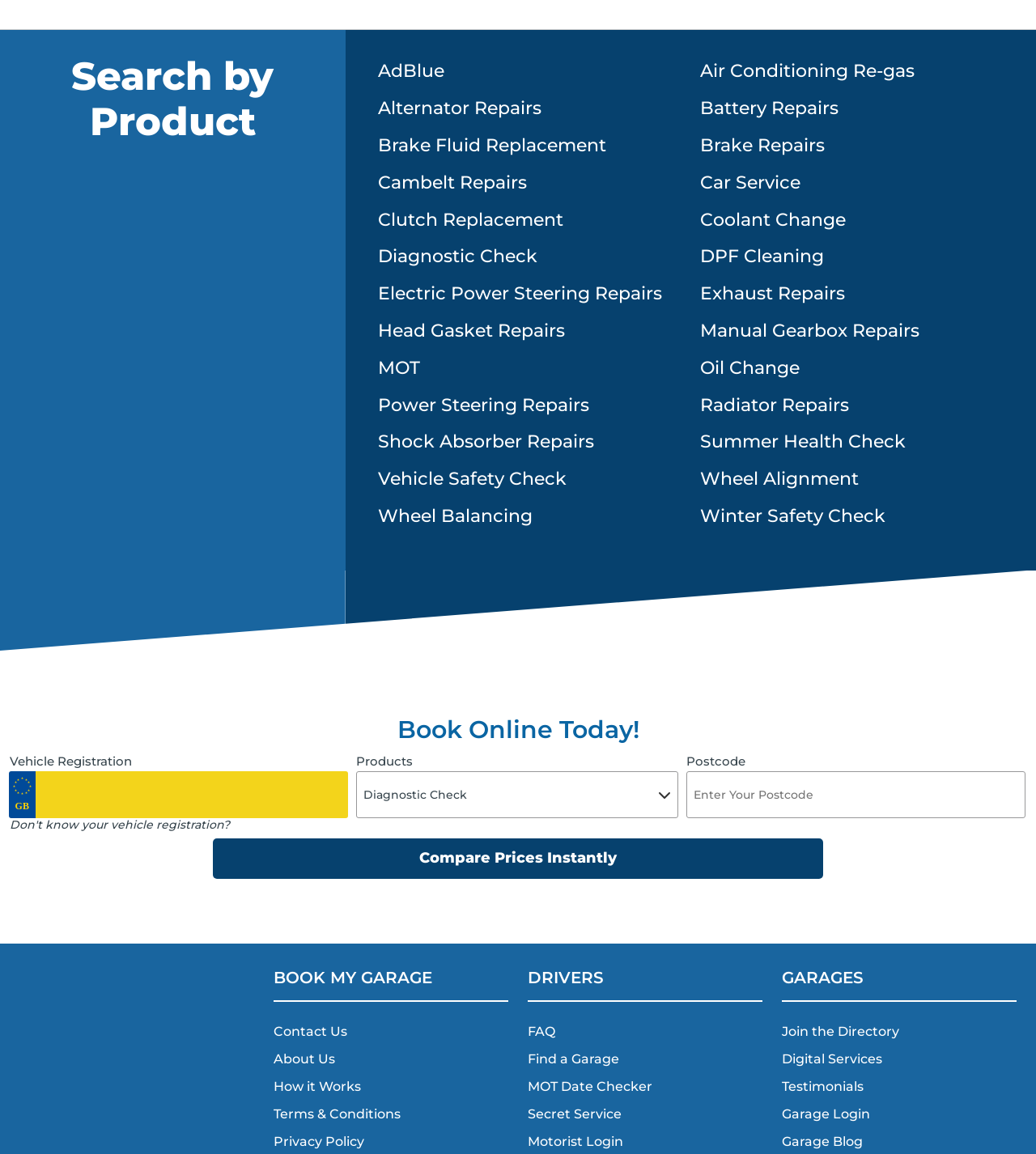Please determine the bounding box coordinates of the element's region to click for the following instruction: "Click on AdBlue".

[0.365, 0.051, 0.657, 0.073]